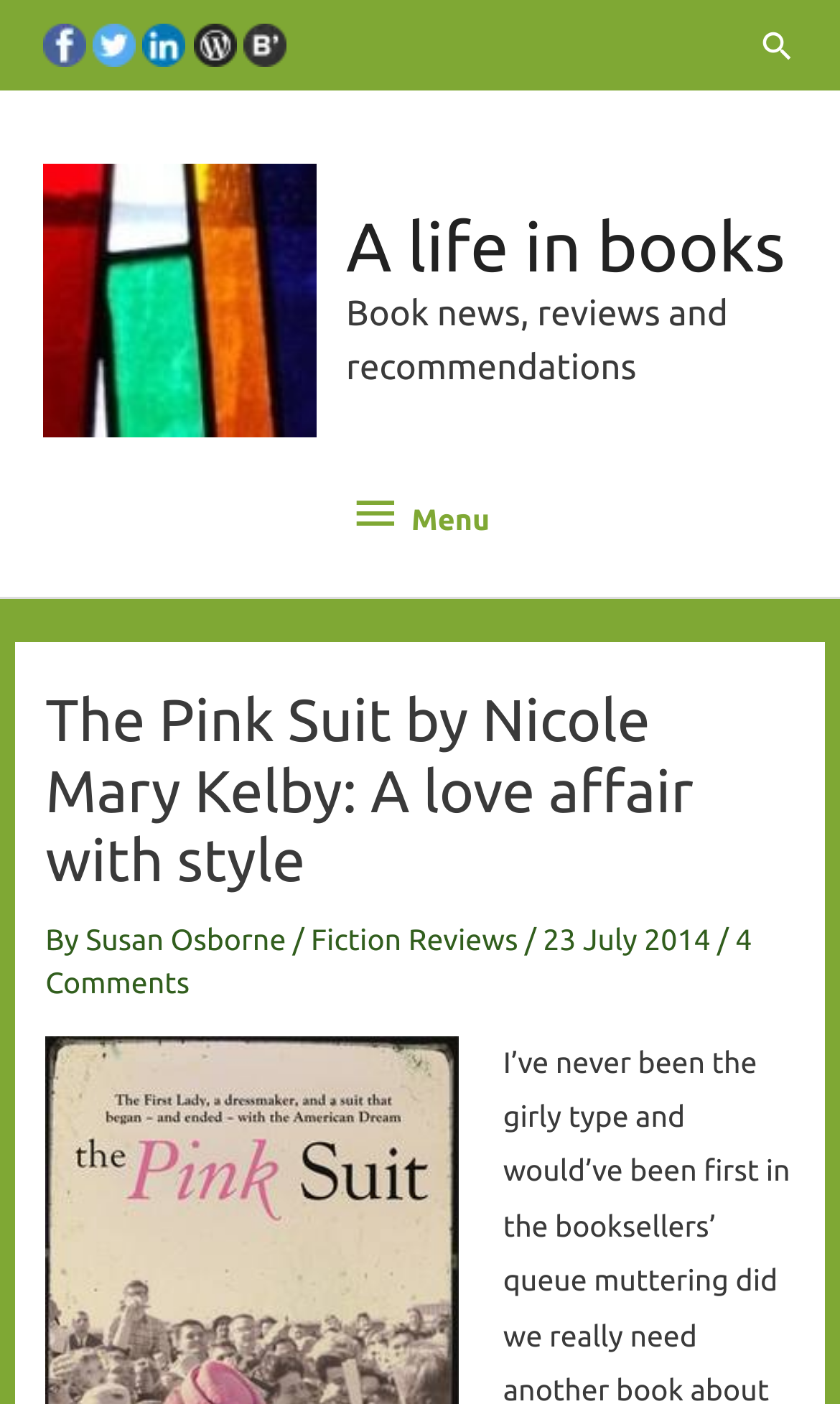Locate the bounding box coordinates of the element you need to click to accomplish the task described by this instruction: "Open the menu".

[0.387, 0.329, 0.613, 0.404]